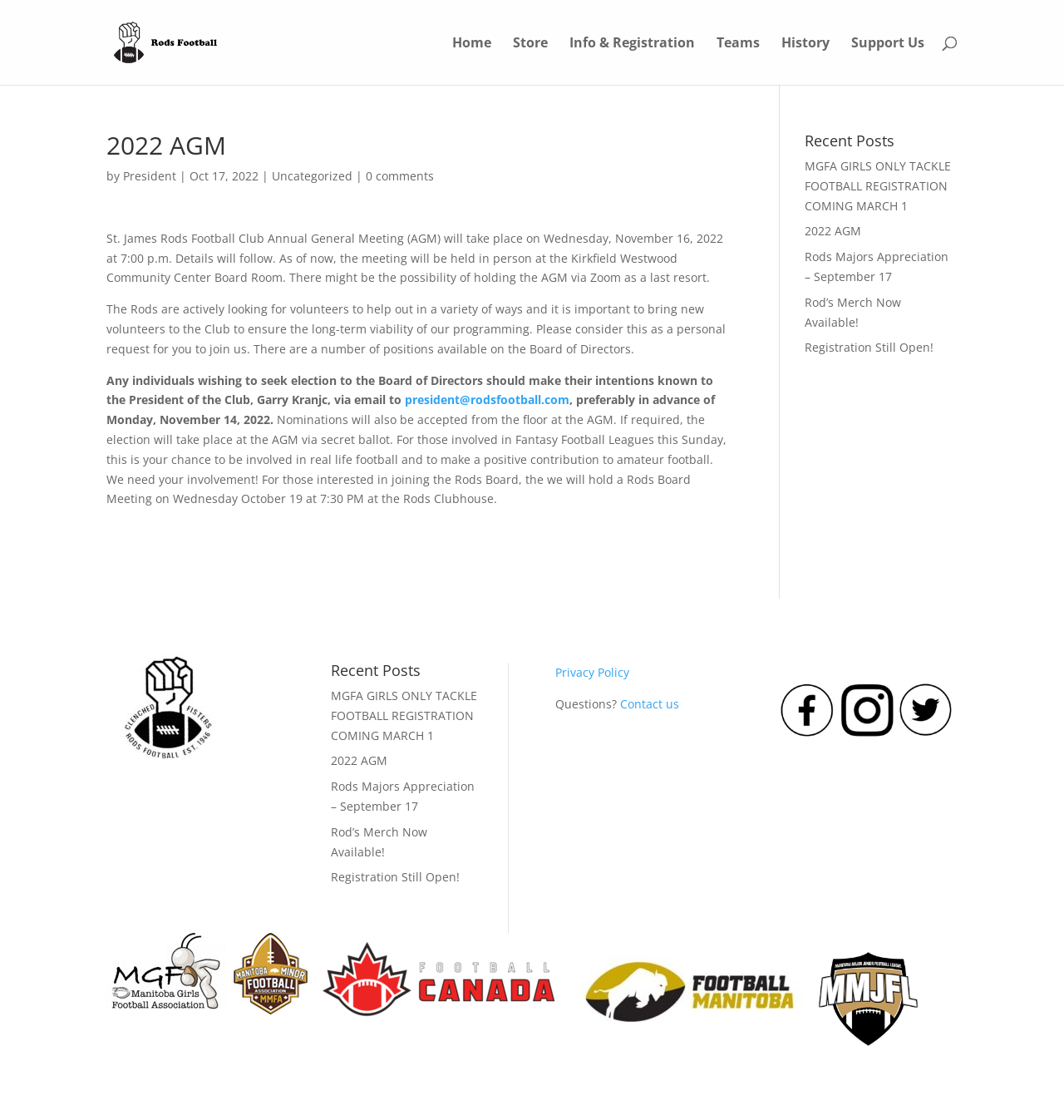How many social media links are provided?
Please provide a detailed and thorough answer to the question.

The number of social media links can be found at the bottom of the webpage, where there are 3 links provided, including 'https://www.facebook.com/rodsfootball', 'https://www.instagram.com/stjamesrodsfootball/', and 'https://twitter.com/GoRods'.